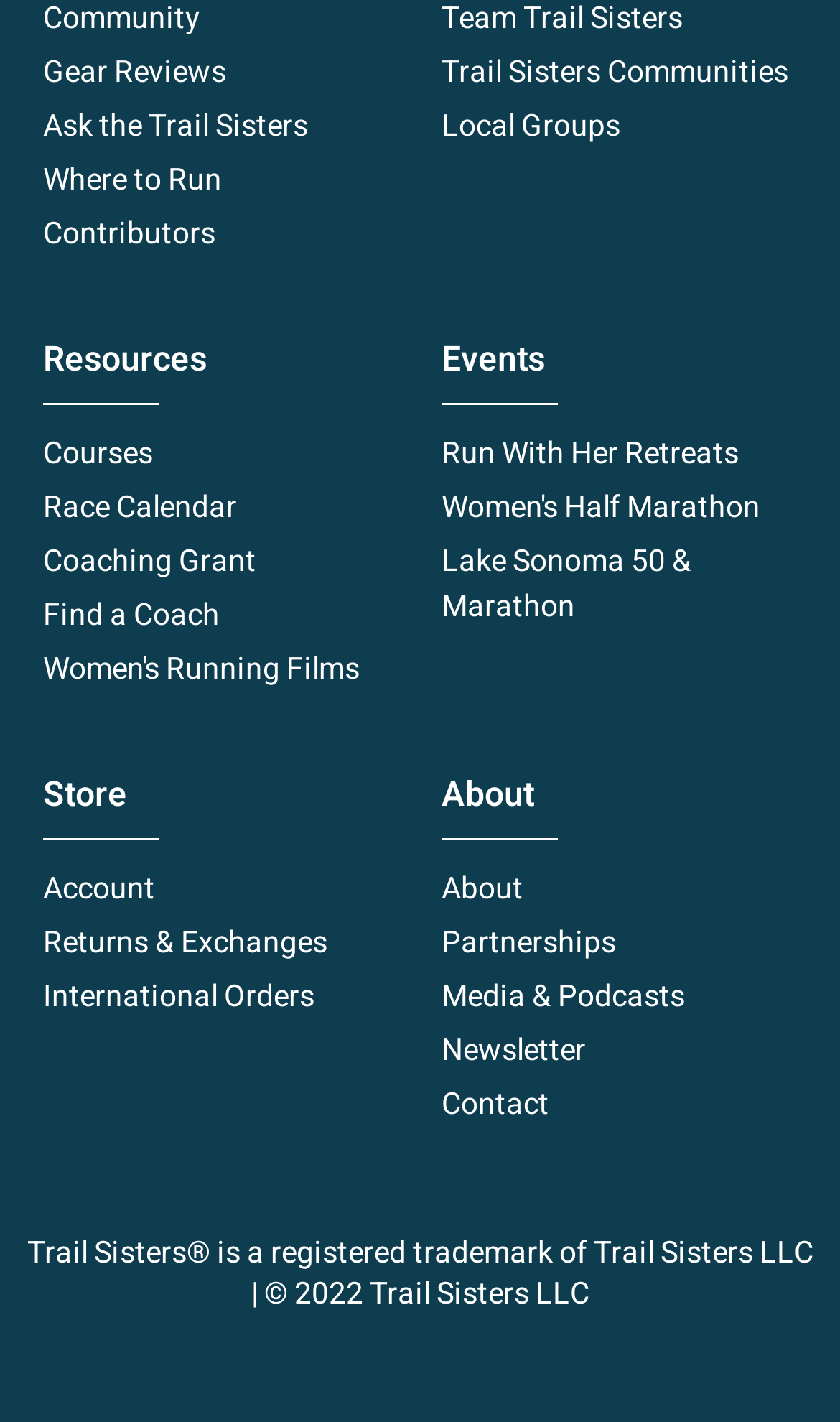What is the trademark information at the bottom of the page?
Using the image provided, answer with just one word or phrase.

Trail Sisters LLC